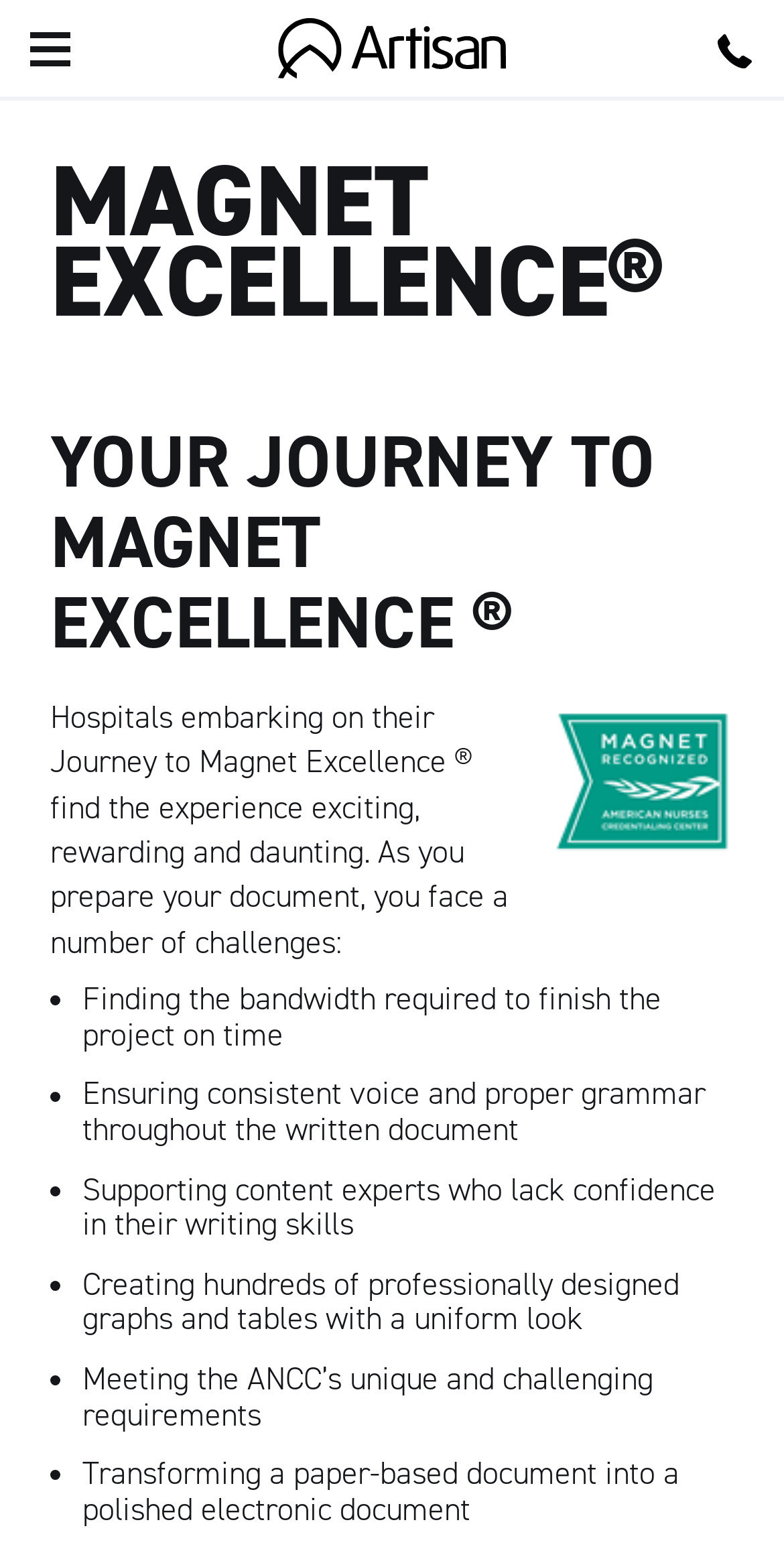Answer with a single word or phrase: 
How many challenges are listed?

6